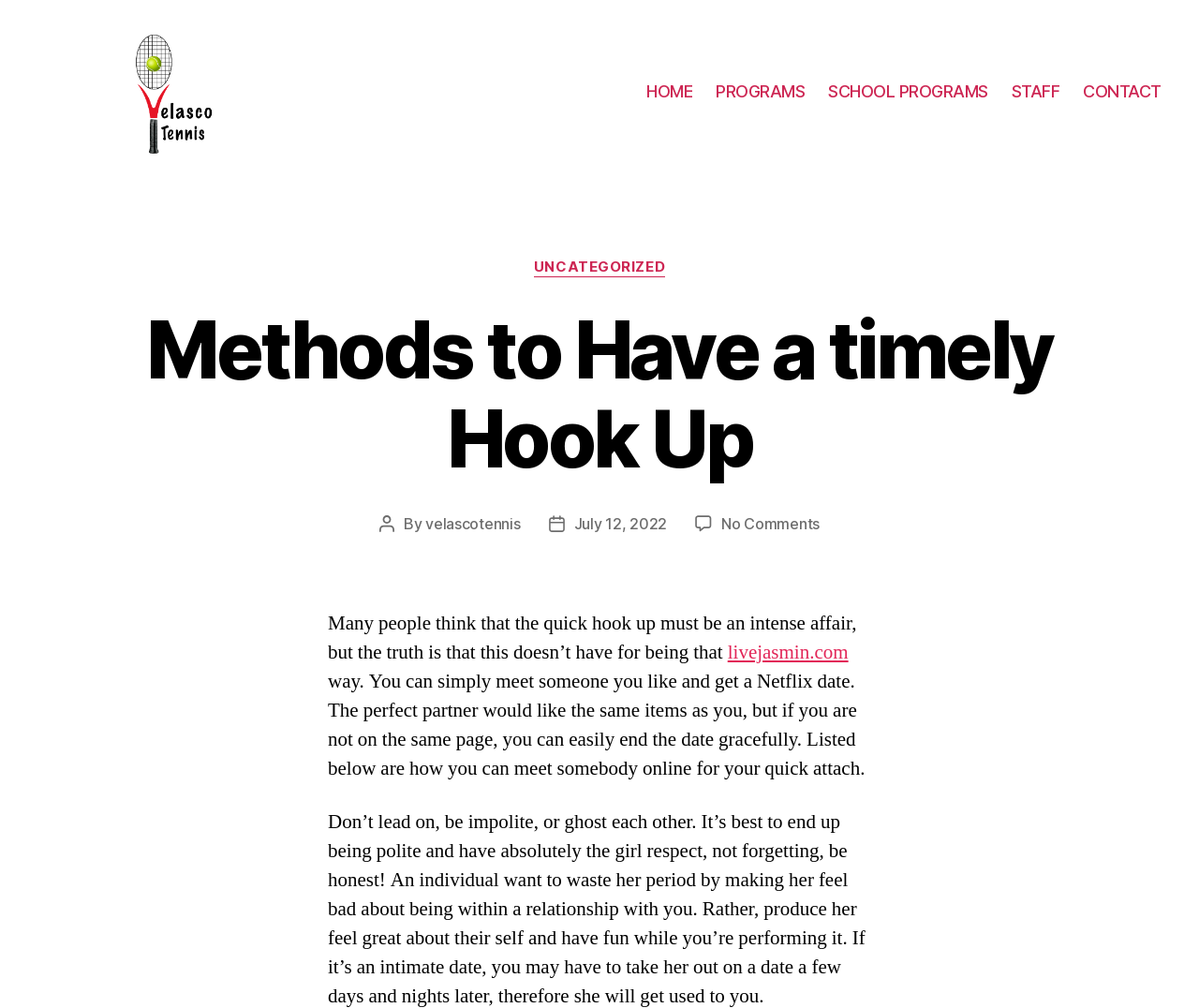Please indicate the bounding box coordinates of the element's region to be clicked to achieve the instruction: "read about uncategorized posts". Provide the coordinates as four float numbers between 0 and 1, i.e., [left, top, right, bottom].

[0.445, 0.257, 0.555, 0.275]